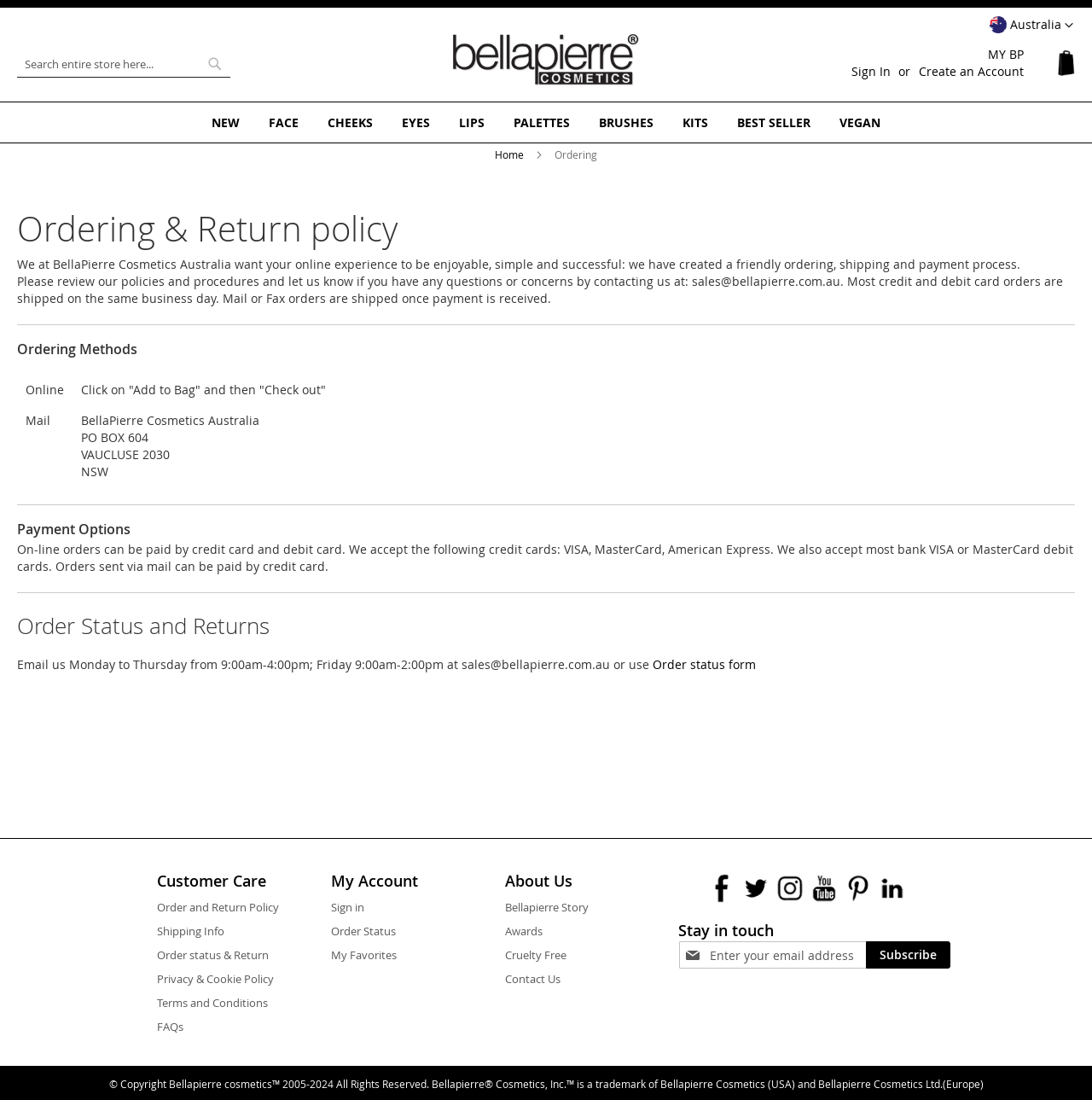Kindly provide the bounding box coordinates of the section you need to click on to fulfill the given instruction: "Search for products".

[0.016, 0.046, 0.211, 0.071]